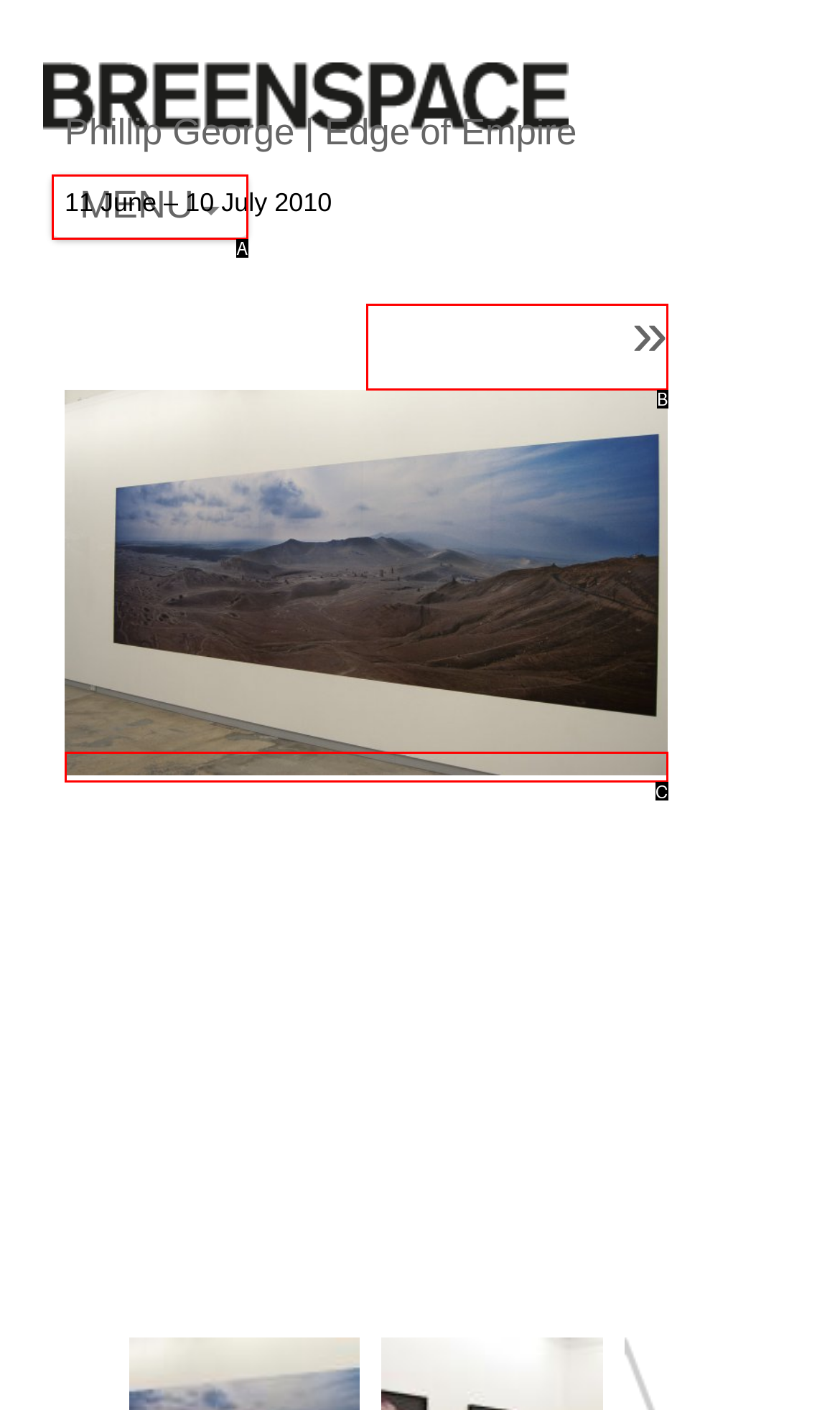Using the provided description: MENU, select the most fitting option and return its letter directly from the choices.

A